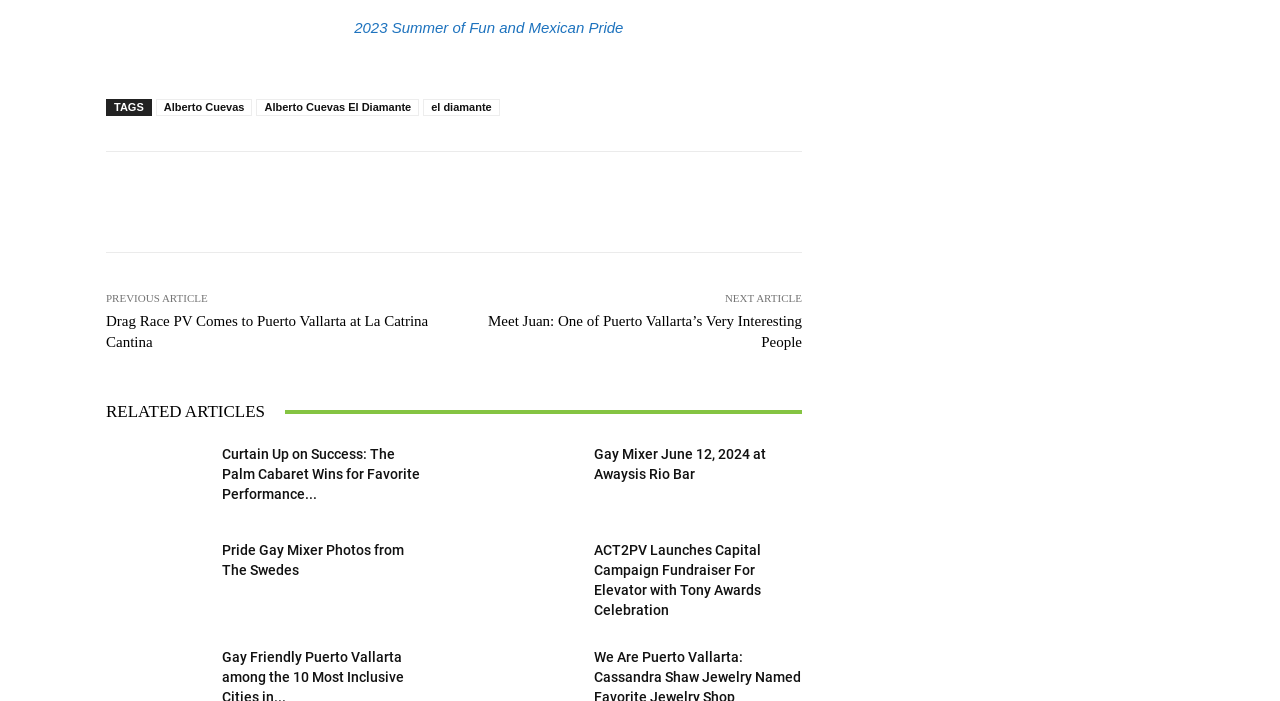Provide a one-word or brief phrase answer to the question:
What is the format of the 'RELATED ARTICLES' section?

List of links and images